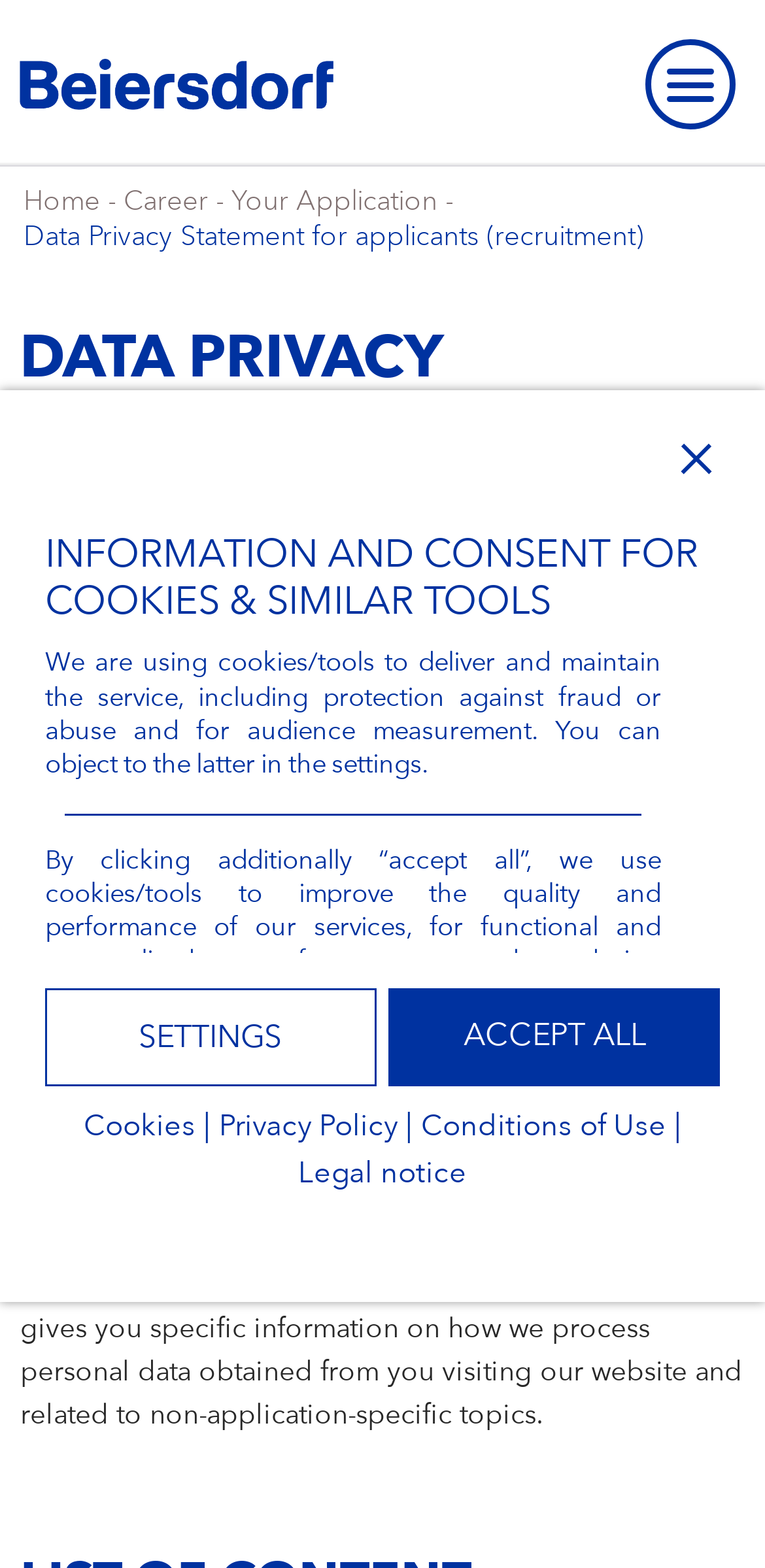Locate the bounding box coordinates of the clickable element to fulfill the following instruction: "Read NEWS & INFO". Provide the coordinates as four float numbers between 0 and 1 in the format [left, top, right, bottom].

None